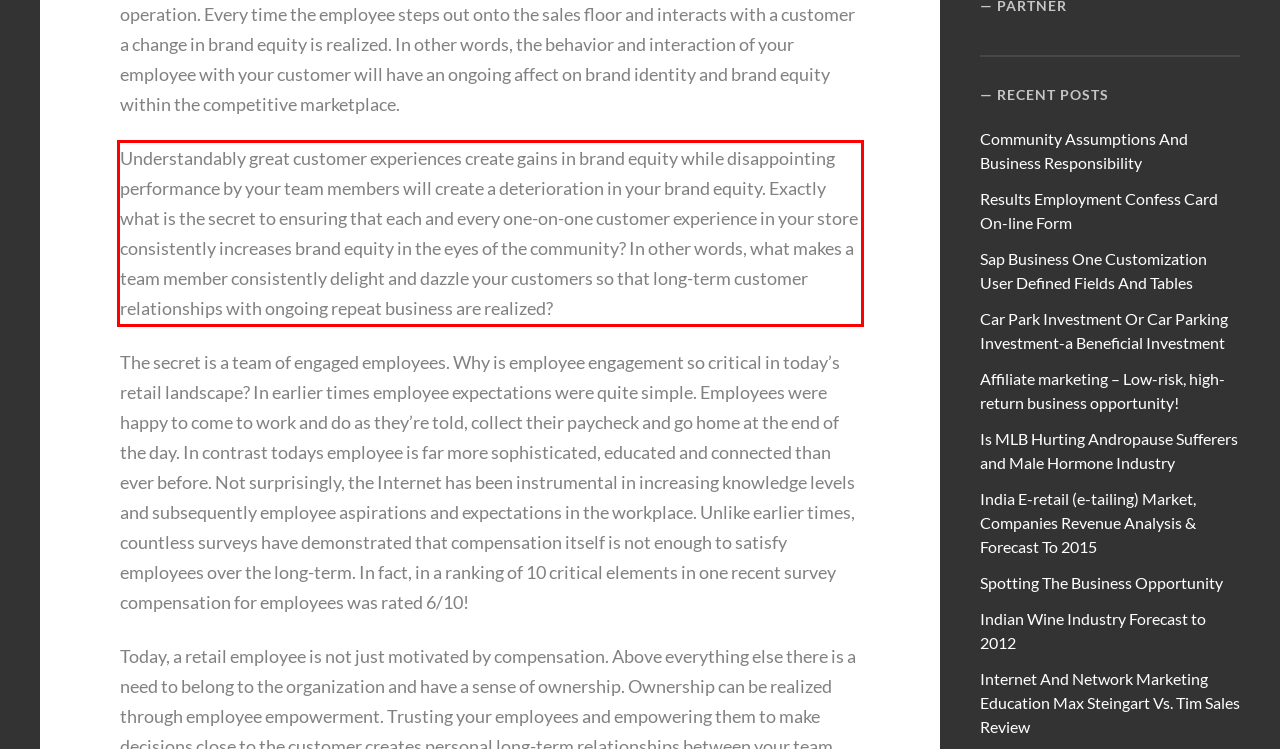Please examine the webpage screenshot containing a red bounding box and use OCR to recognize and output the text inside the red bounding box.

Understandably great customer experiences create gains in brand equity while disappointing performance by your team members will create a deterioration in your brand equity. Exactly what is the secret to ensuring that each and every one-on-one customer experience in your store consistently increases brand equity in the eyes of the community? In other words, what makes a team member consistently delight and dazzle your customers so that long-term customer relationships with ongoing repeat business are realized?